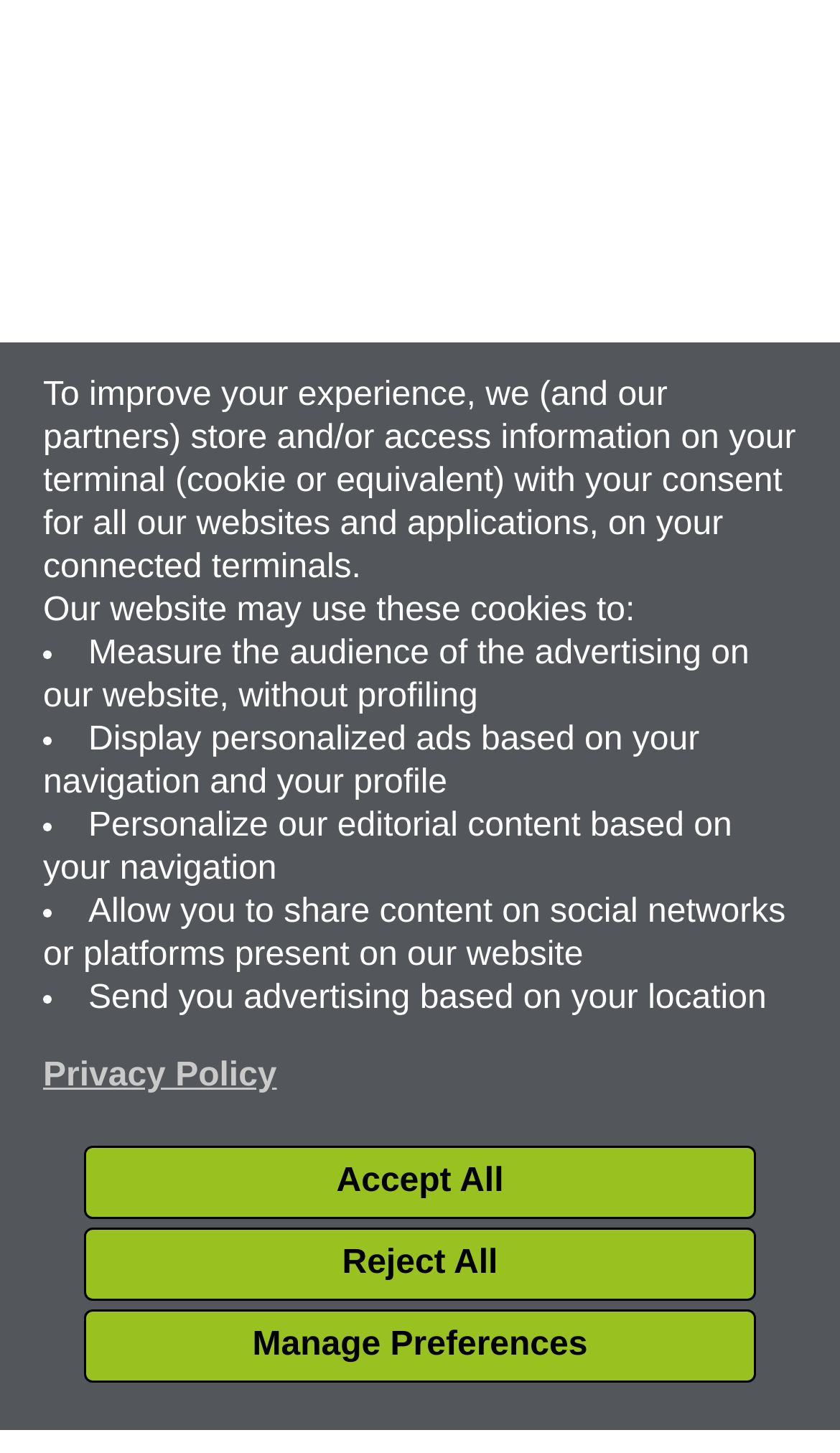Using the webpage screenshot, locate the HTML element that fits the following description and provide its bounding box: "Privacy Policy".

[0.051, 0.726, 0.33, 0.756]